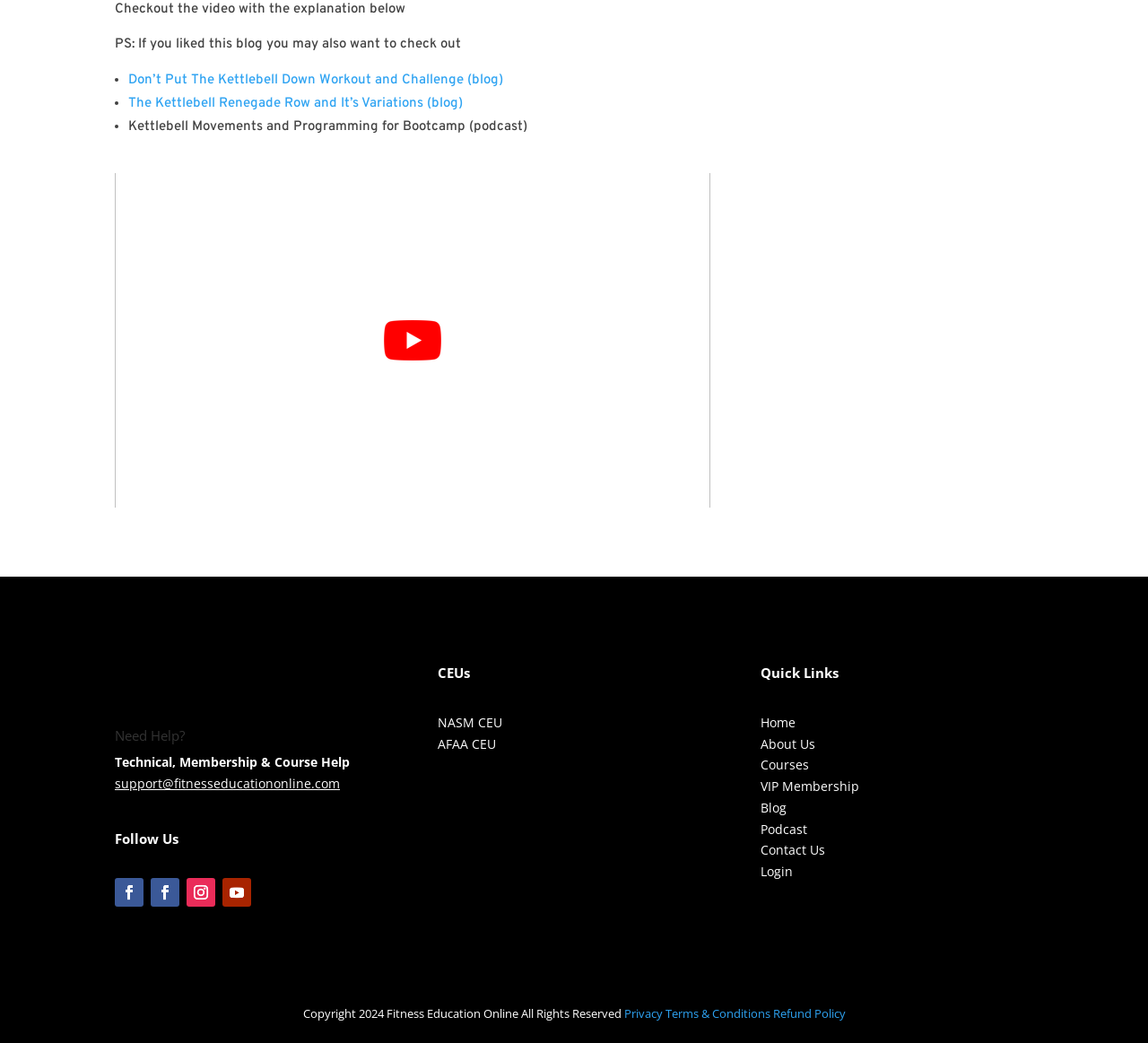Please locate the UI element described by "Follow" and provide its bounding box coordinates.

[0.194, 0.842, 0.219, 0.869]